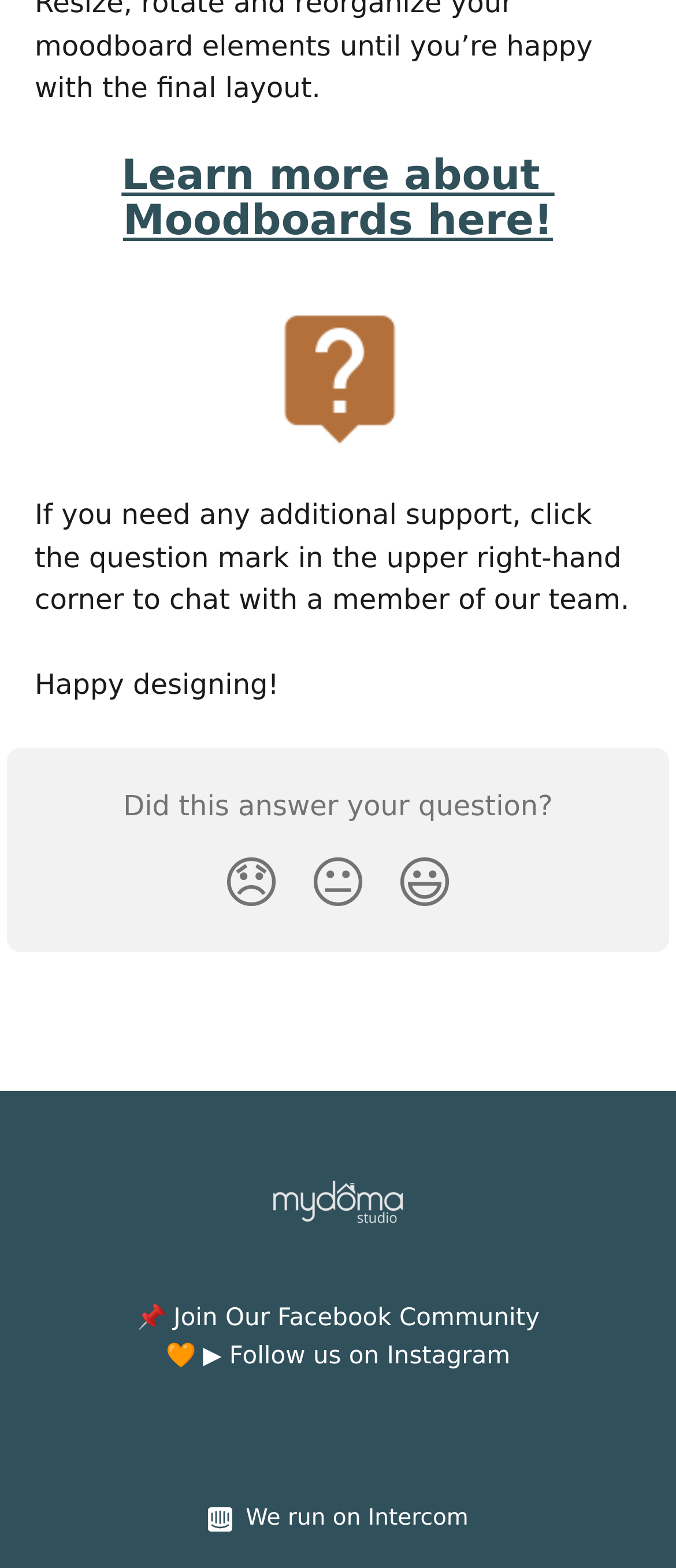Locate the bounding box coordinates of the area where you should click to accomplish the instruction: "Join the Facebook Community".

[0.202, 0.832, 0.798, 0.85]